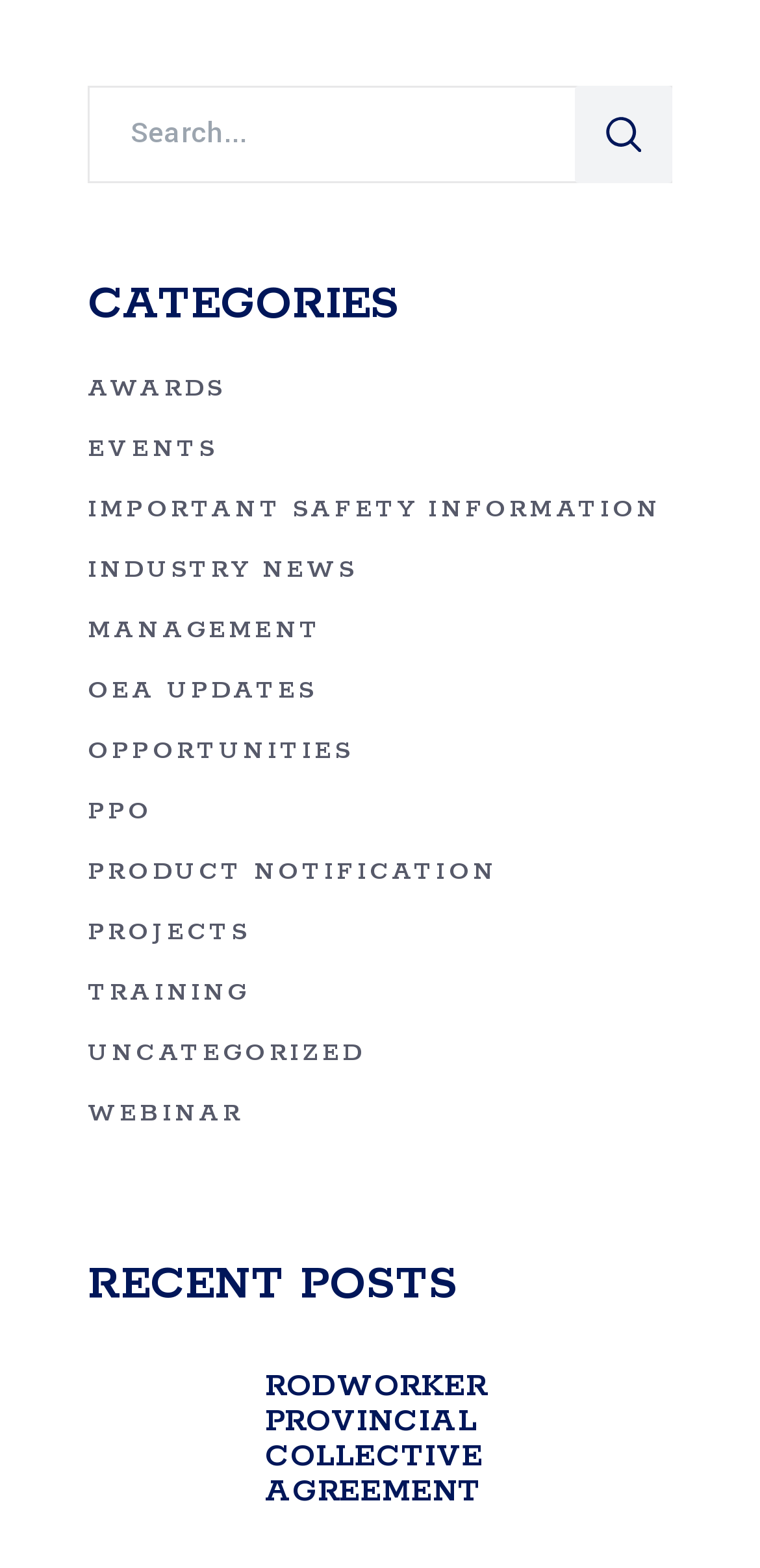How many categories are listed on the webpage?
Analyze the image and deliver a detailed answer to the question.

The categories are listed as links under the 'CATEGORIES' heading. There are 14 links, each representing a category, namely 'AWARDS L', 'EVENTS L', 'IMPORTANT SAFETY INFORMATION L', and so on.